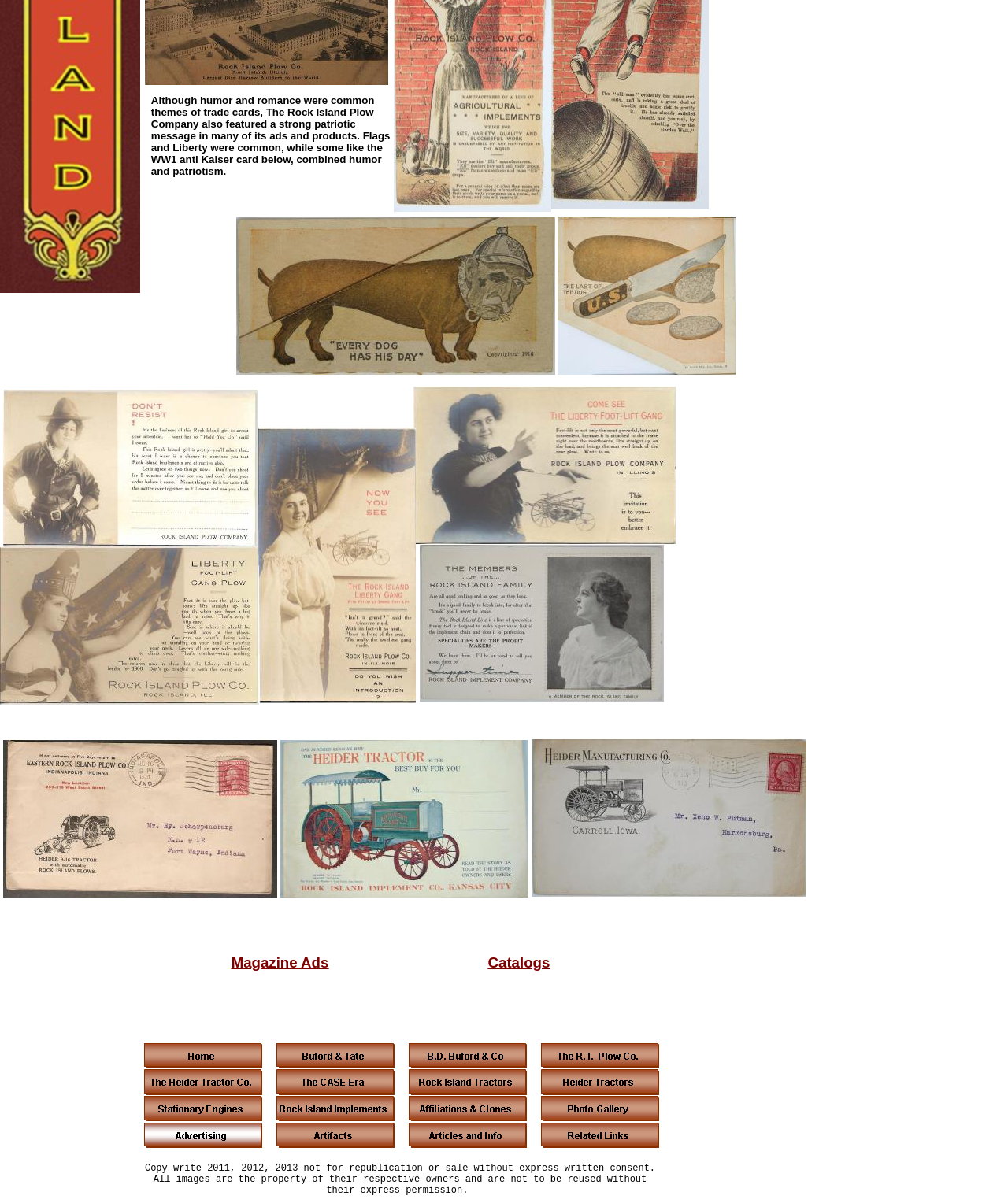Extract the bounding box coordinates for the described element: "Catalogs". The coordinates should be represented as four float numbers between 0 and 1: [left, top, right, bottom].

[0.484, 0.796, 0.546, 0.806]